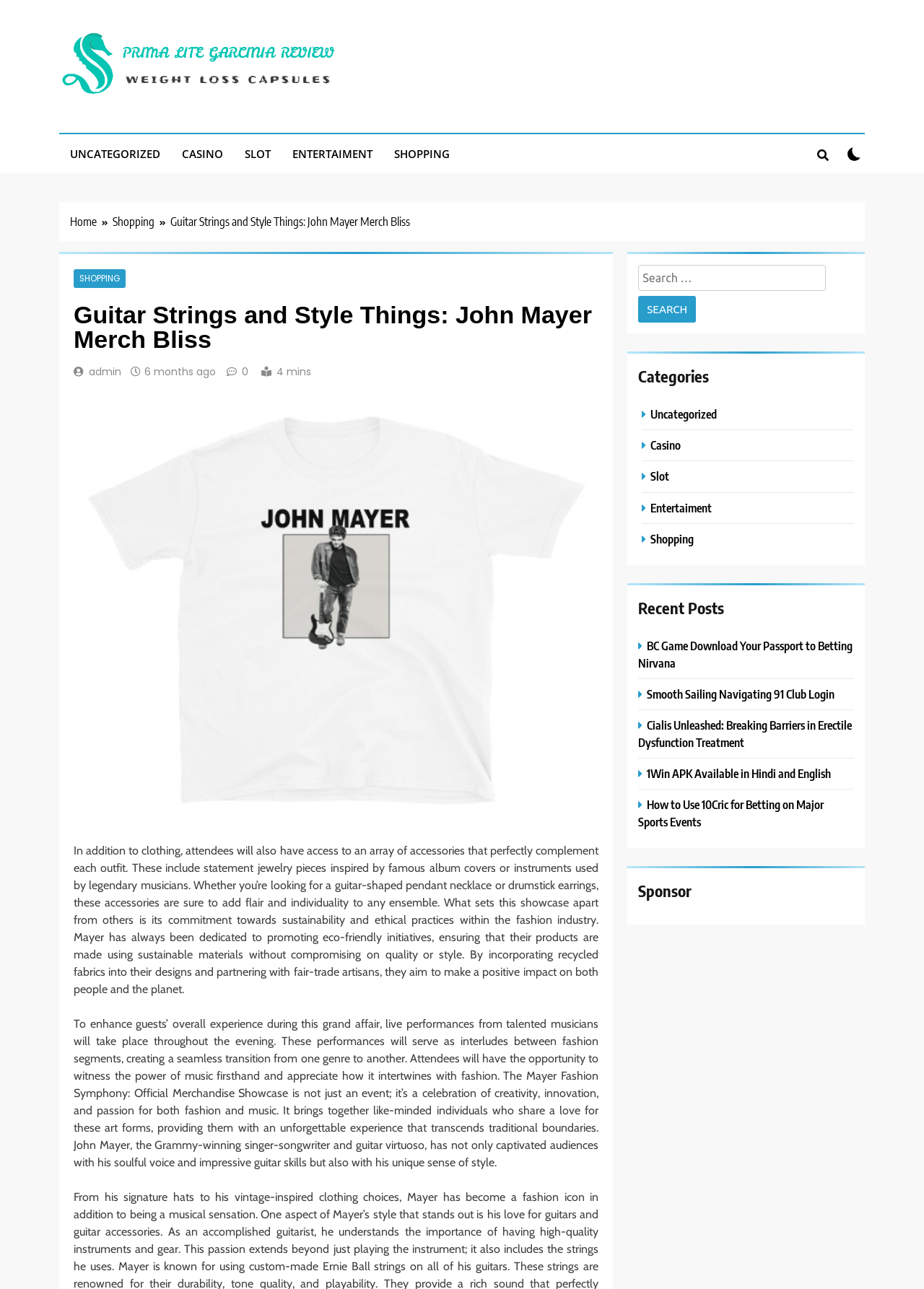Respond to the following query with just one word or a short phrase: 
What is the category of the post 'BC Game Download Your Passport to Betting Nirvana'?

Uncategorized